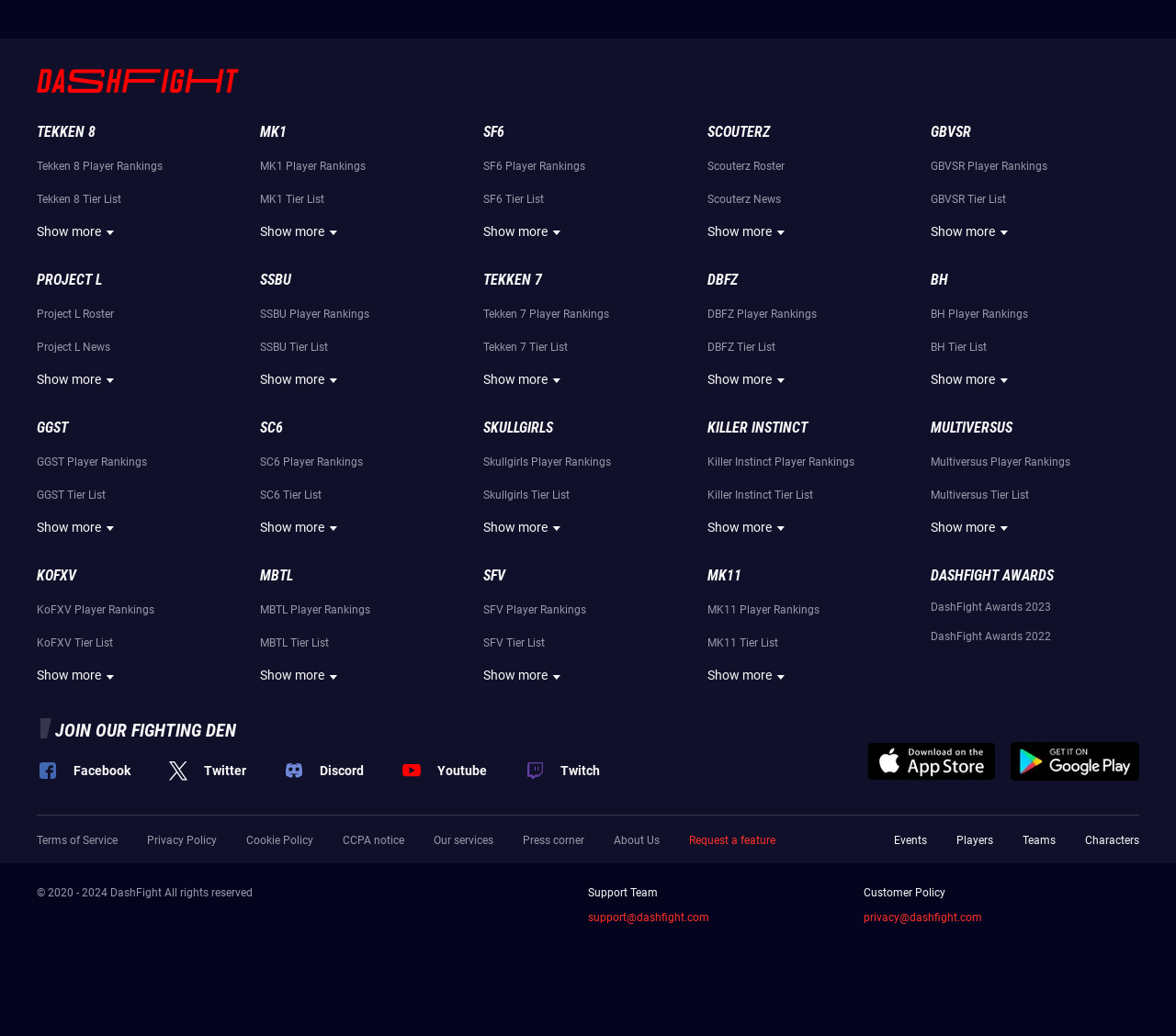Could you indicate the bounding box coordinates of the region to click in order to complete this instruction: "Go to BRE Group homepage".

None